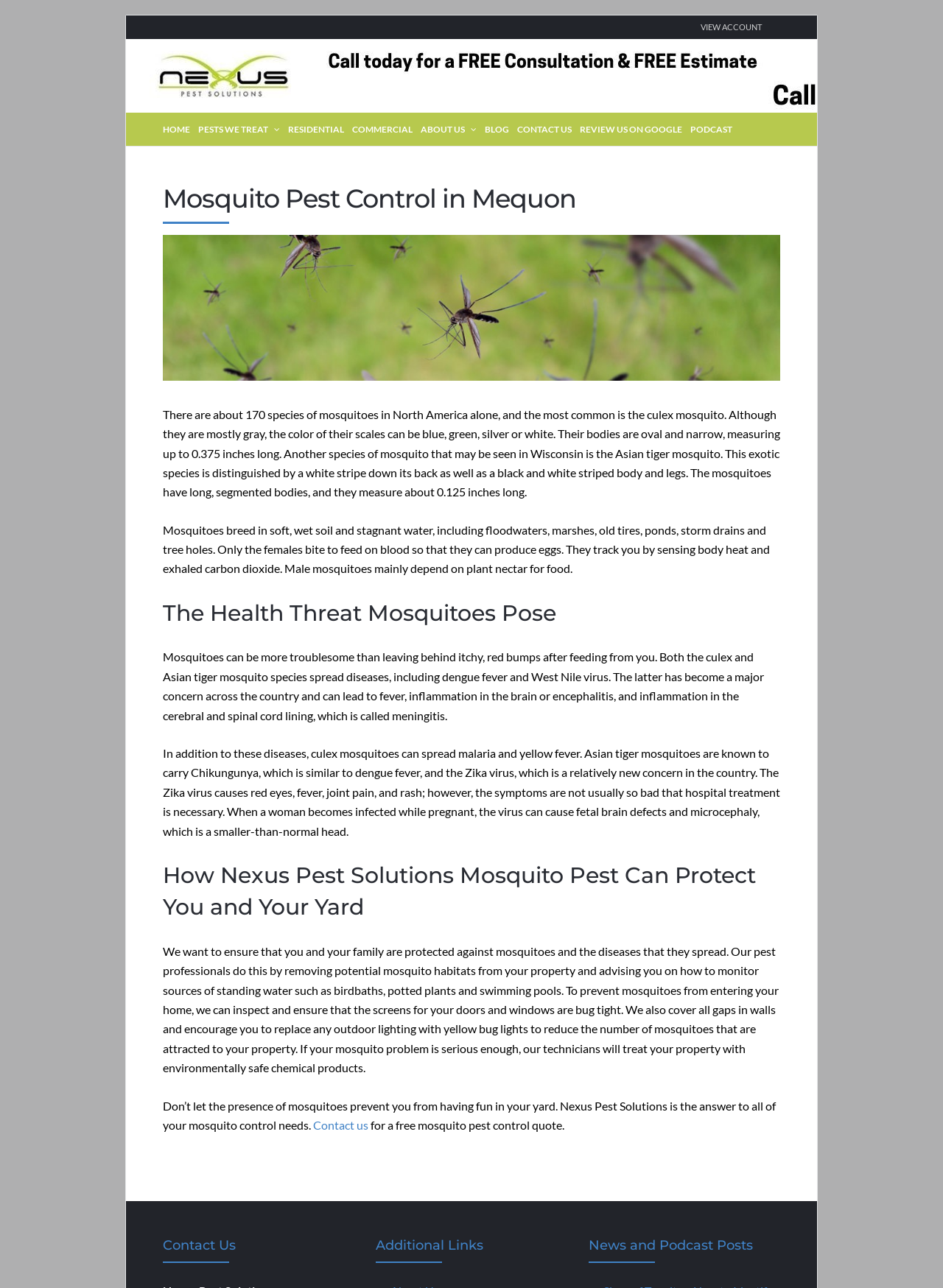Summarize the webpage comprehensively, mentioning all visible components.

The webpage is about Nexus Pest Solutions, a company that offers expert mosquito pest control services in Mequon. At the top of the page, there is a navigation menu with 10 links, including "VIEW ACCOUNT", "HOME", "PESTS WE TREAT", "RESIDENTIAL", "COMMERCIAL", "ABOUT US", "BLOG", "CONTACT US", "REVIEW US ON GOOGLE", and "PODCAST". 

Below the navigation menu, there is an article that provides information about mosquitoes. The article starts with a heading "Mosquito Pest Control in Mequon" and is followed by three paragraphs of text that describe the physical characteristics of mosquitoes, their breeding habits, and the health threats they pose. 

The article then continues with a heading "The Health Threat Mosquitoes Pose" and two paragraphs of text that discuss the diseases spread by mosquitoes, including dengue fever, West Nile virus, malaria, yellow fever, Chikungunya, and Zika virus. 

Next, the article has a heading "How Nexus Pest Solutions Mosquito Pest Can Protect You and Your Yard" and two paragraphs of text that describe the services offered by Nexus Pest Solutions to protect against mosquitoes and the diseases they spread. 

At the bottom of the page, there are three headings: "Contact Us", "Additional Links", and "News and Podcast Posts". There is also a link to "Contact us" and a text "for a free mosquito pest control quote".